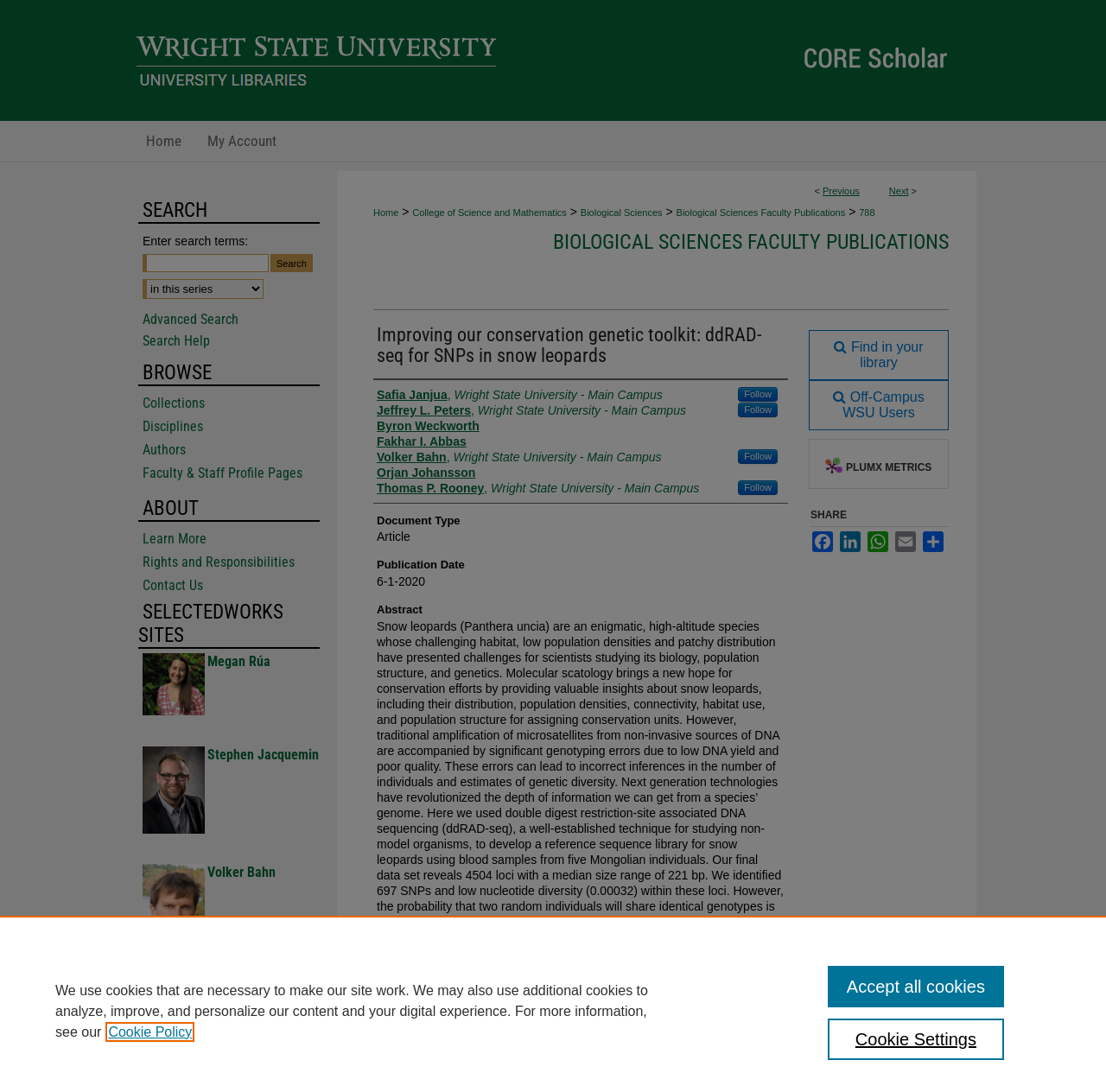What is the name of the university associated with the authors?
Based on the screenshot, answer the question with a single word or phrase.

Wright State University